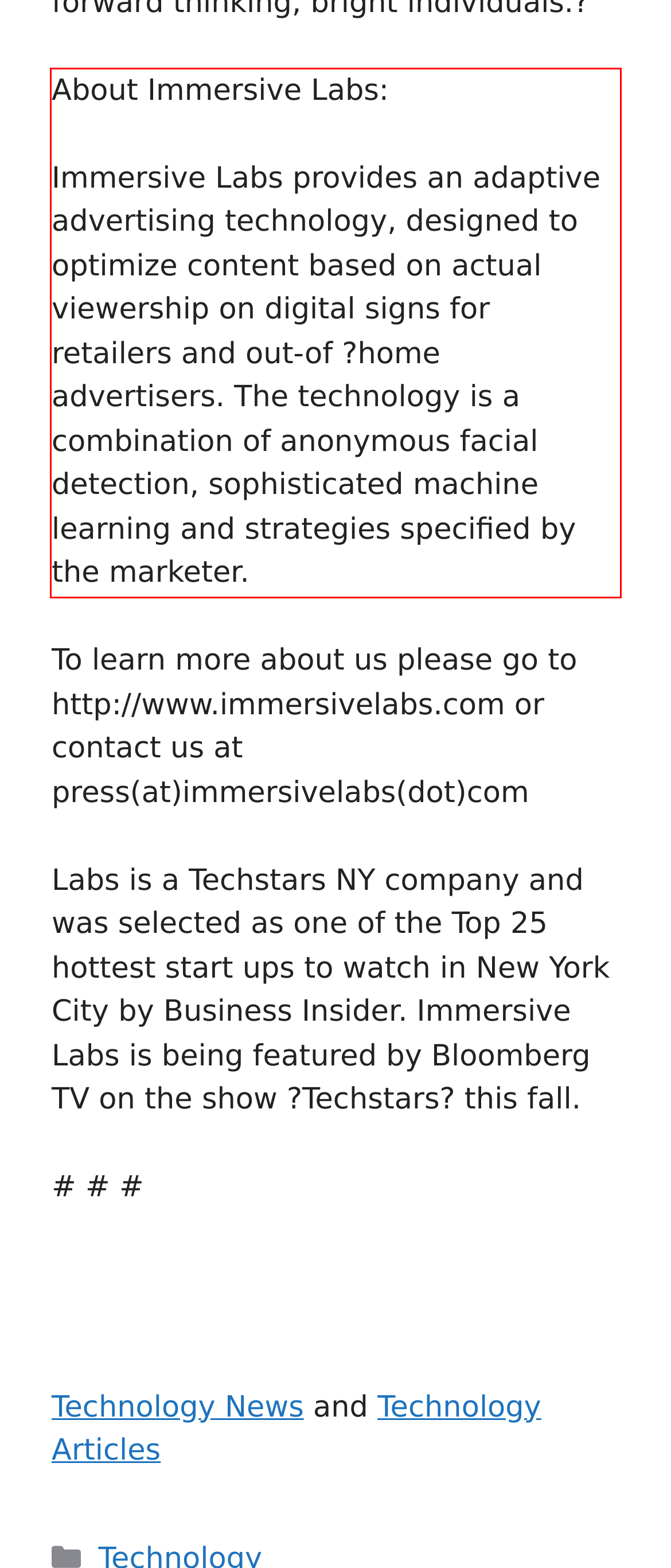Analyze the screenshot of the webpage that features a red bounding box and recognize the text content enclosed within this red bounding box.

About Immersive Labs: Immersive Labs provides an adaptive advertising technology, designed to optimize content based on actual viewership on digital signs for retailers and out-of ?home advertisers. The technology is a combination of anonymous facial detection, sophisticated machine learning and strategies specified by the marketer.